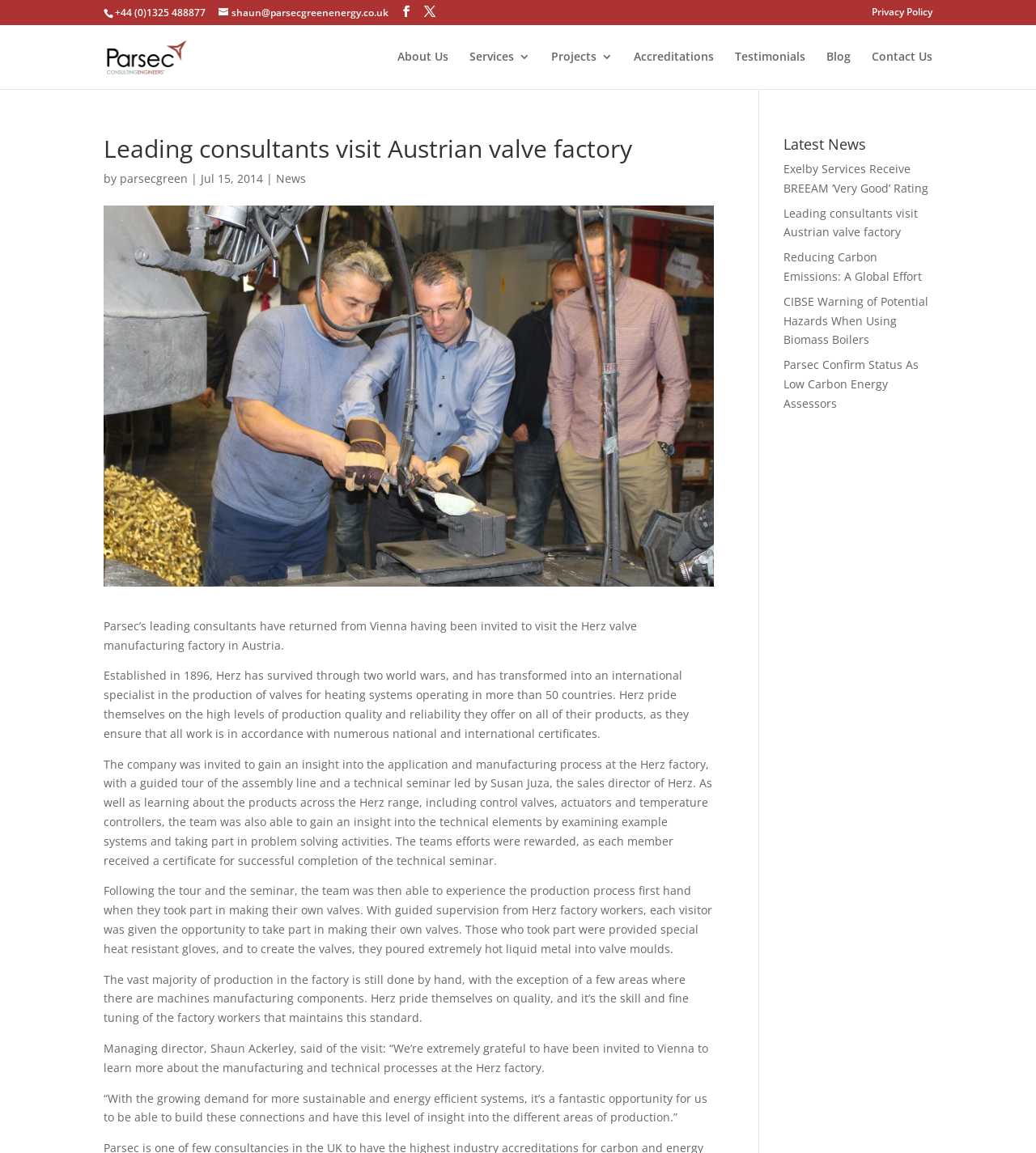What is the purpose of the heat resistant gloves provided to the visitors?
Based on the visual details in the image, please answer the question thoroughly.

The purpose of the heat resistant gloves can be inferred from the article text, where it is mentioned that the visitors were provided with special heat resistant gloves to create the valves by pouring extremely hot liquid metal into valve moulds.